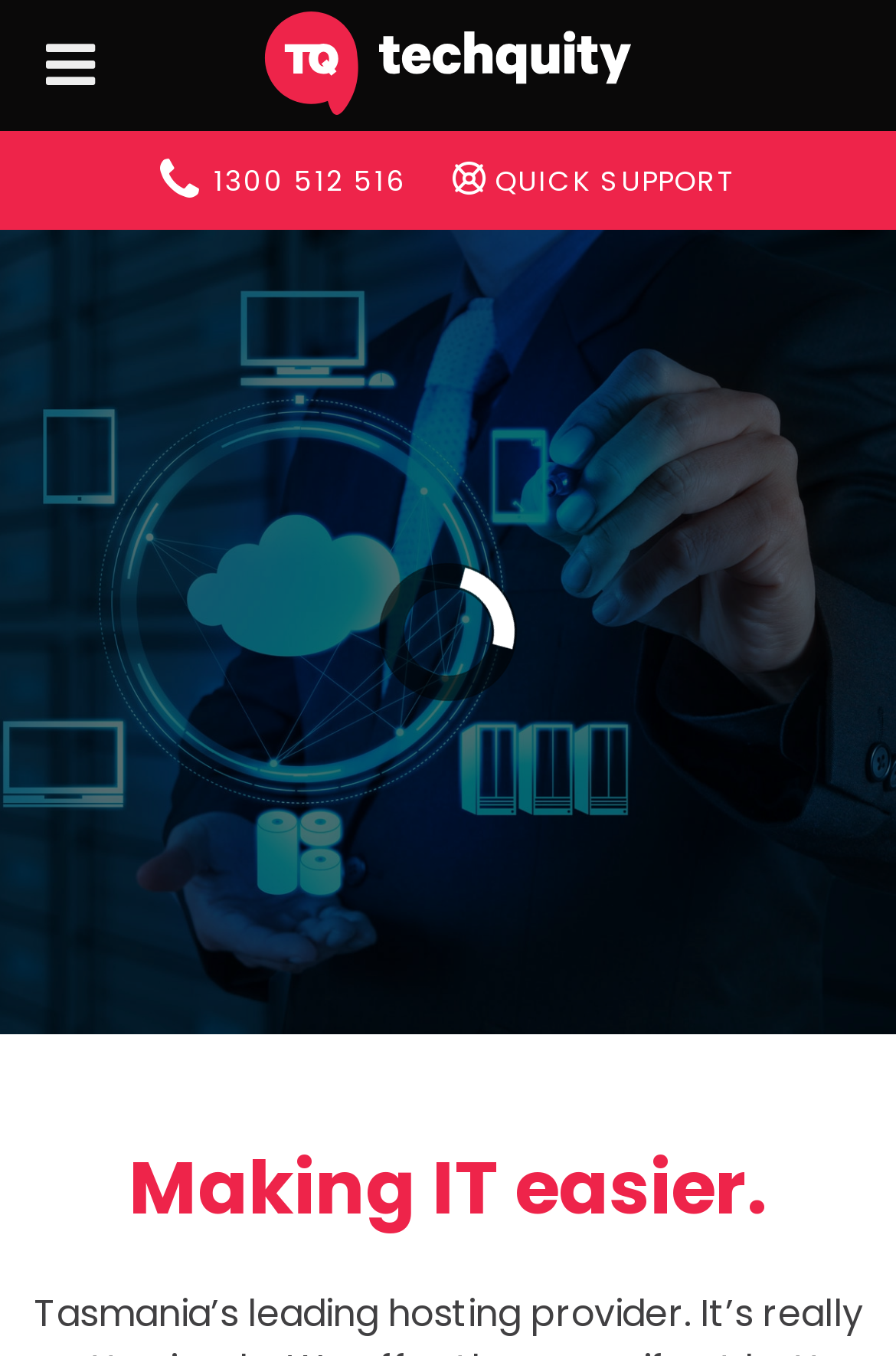Find and provide the bounding box coordinates for the UI element described here: "Quick Support". The coordinates should be given as four float numbers between 0 and 1: [left, top, right, bottom].

[0.479, 0.095, 0.847, 0.137]